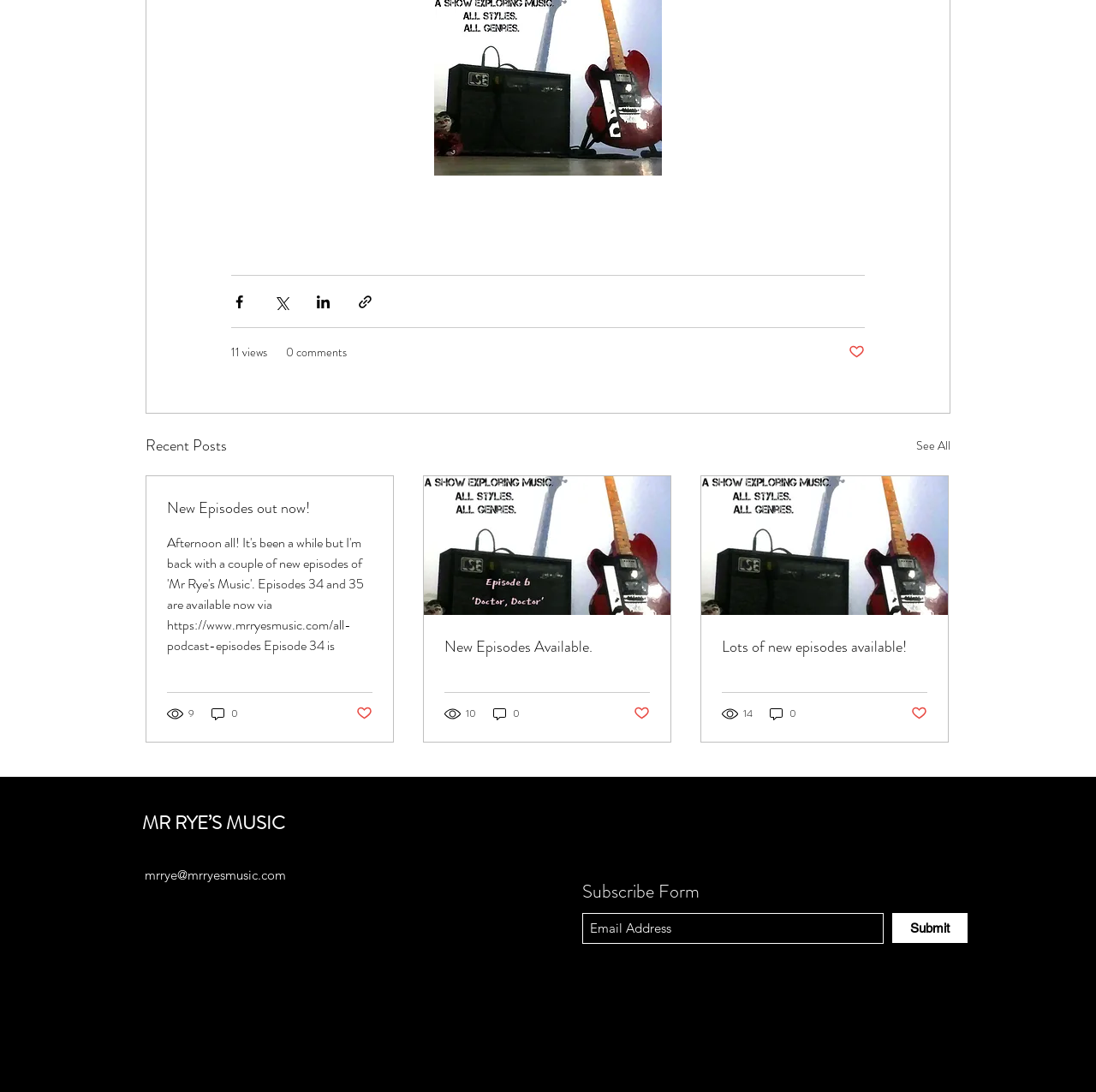Locate the bounding box coordinates of the region to be clicked to comply with the following instruction: "Check Instagram". The coordinates must be four float numbers between 0 and 1, in the form [left, top, right, bottom].

[0.83, 0.955, 0.845, 0.97]